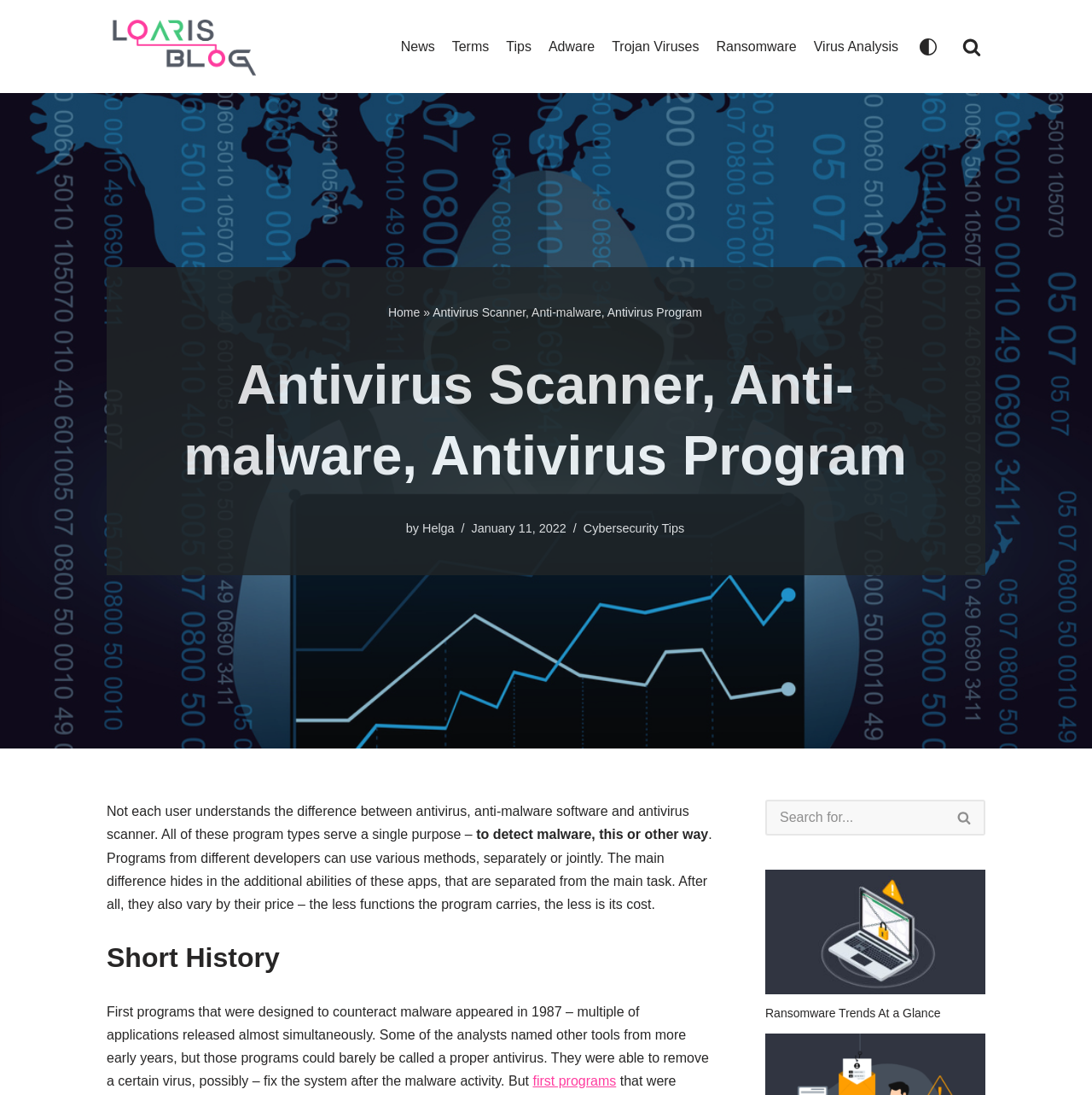Provide a one-word or brief phrase answer to the question:
What is the name of the blog?

Loaris Blog